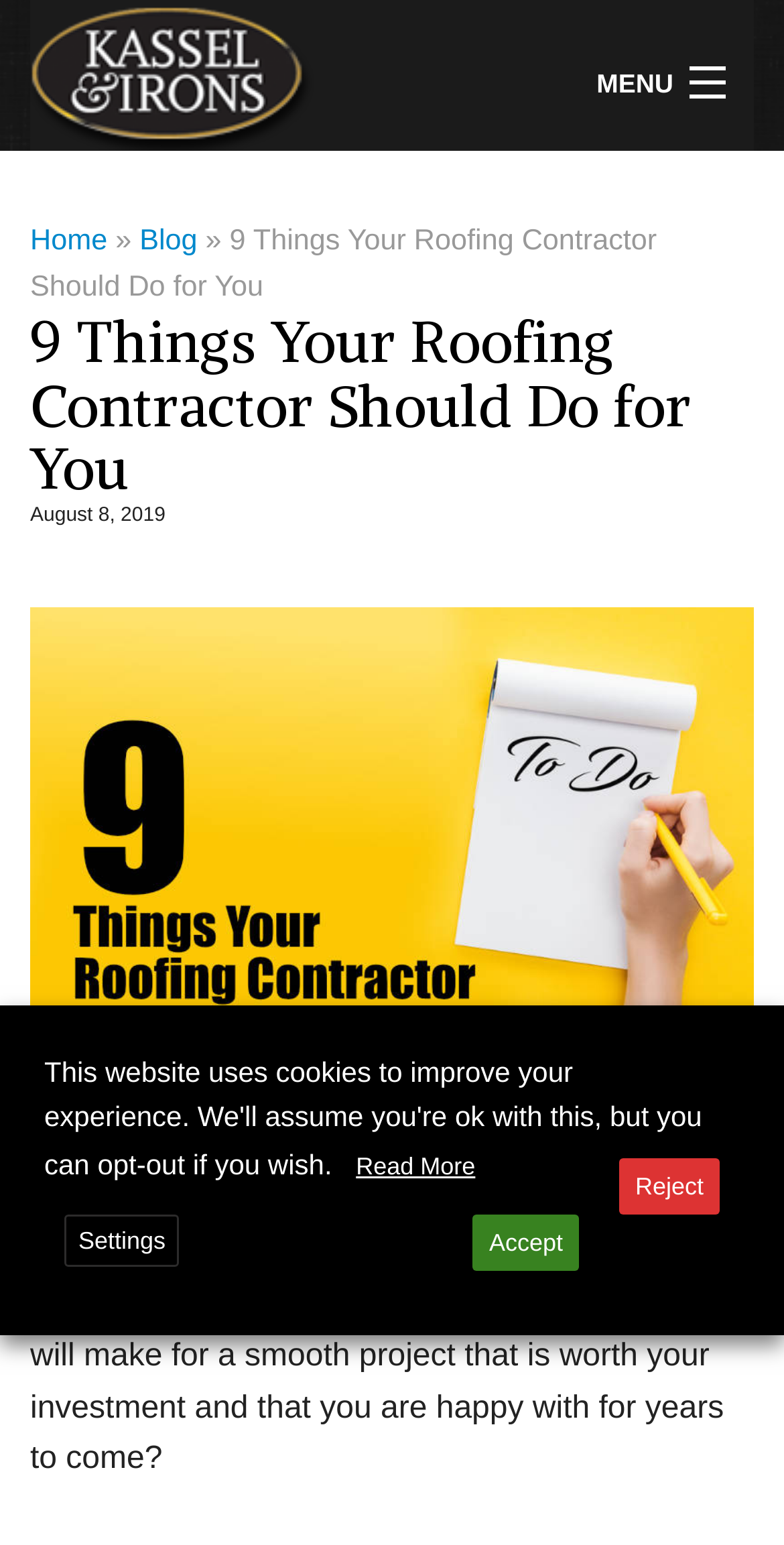Please identify the bounding box coordinates of the area that needs to be clicked to fulfill the following instruction: "View related searches."

None